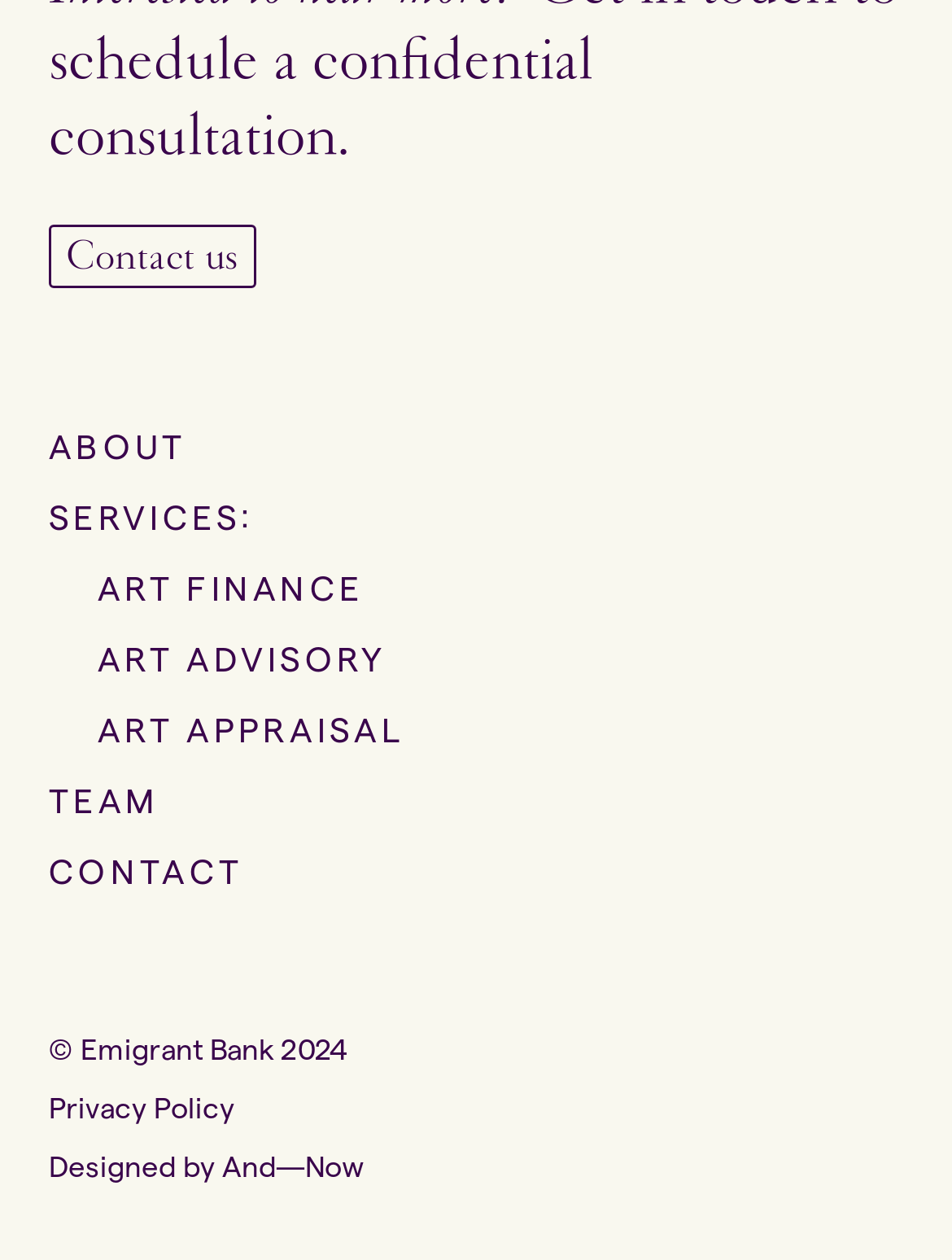Answer the question below using just one word or a short phrase: 
What is the last link on the webpage?

Designed by And—Now